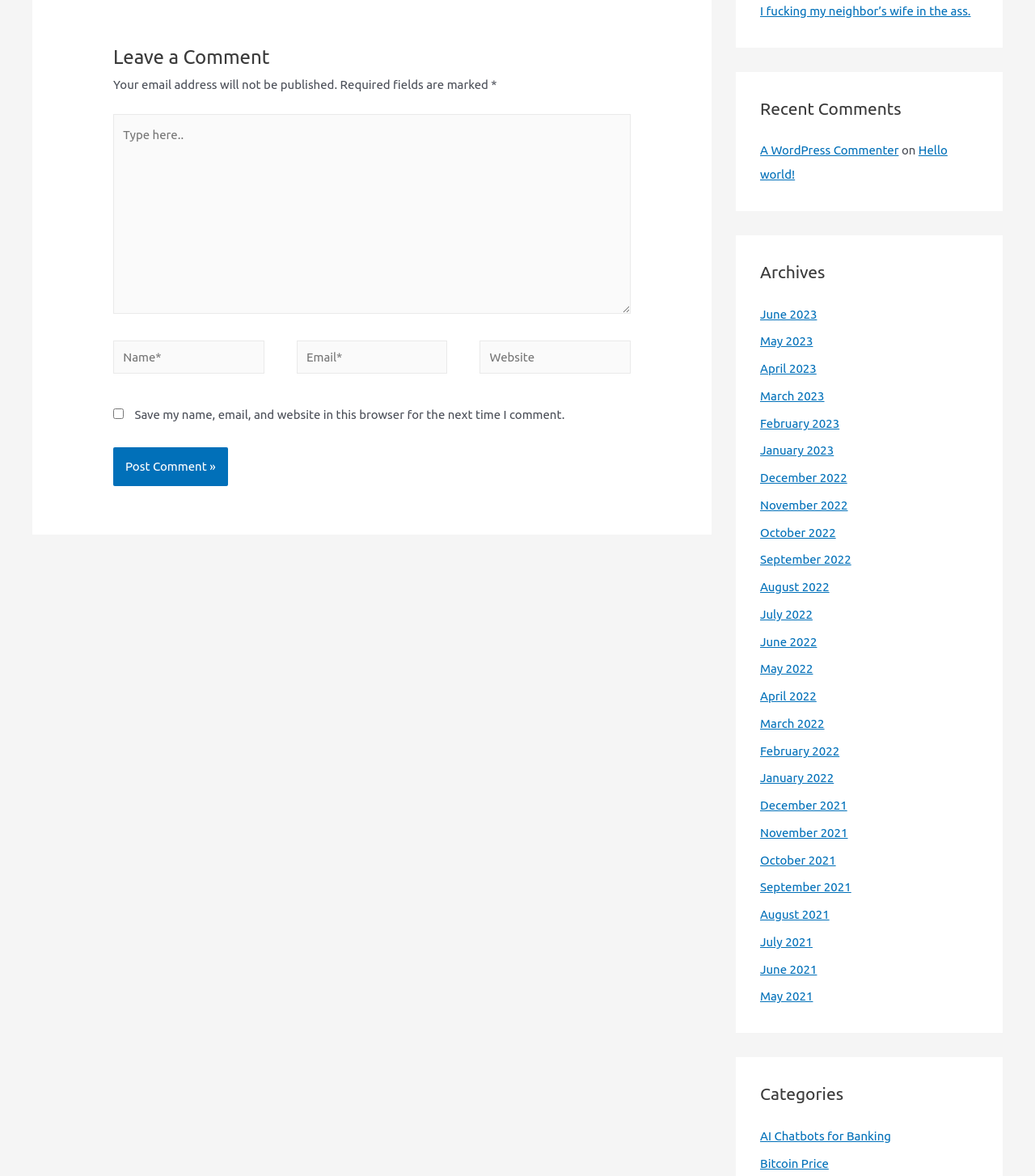Determine the bounding box coordinates of the clickable element necessary to fulfill the instruction: "Type your name". Provide the coordinates as four float numbers within the 0 to 1 range, i.e., [left, top, right, bottom].

[0.109, 0.289, 0.255, 0.318]